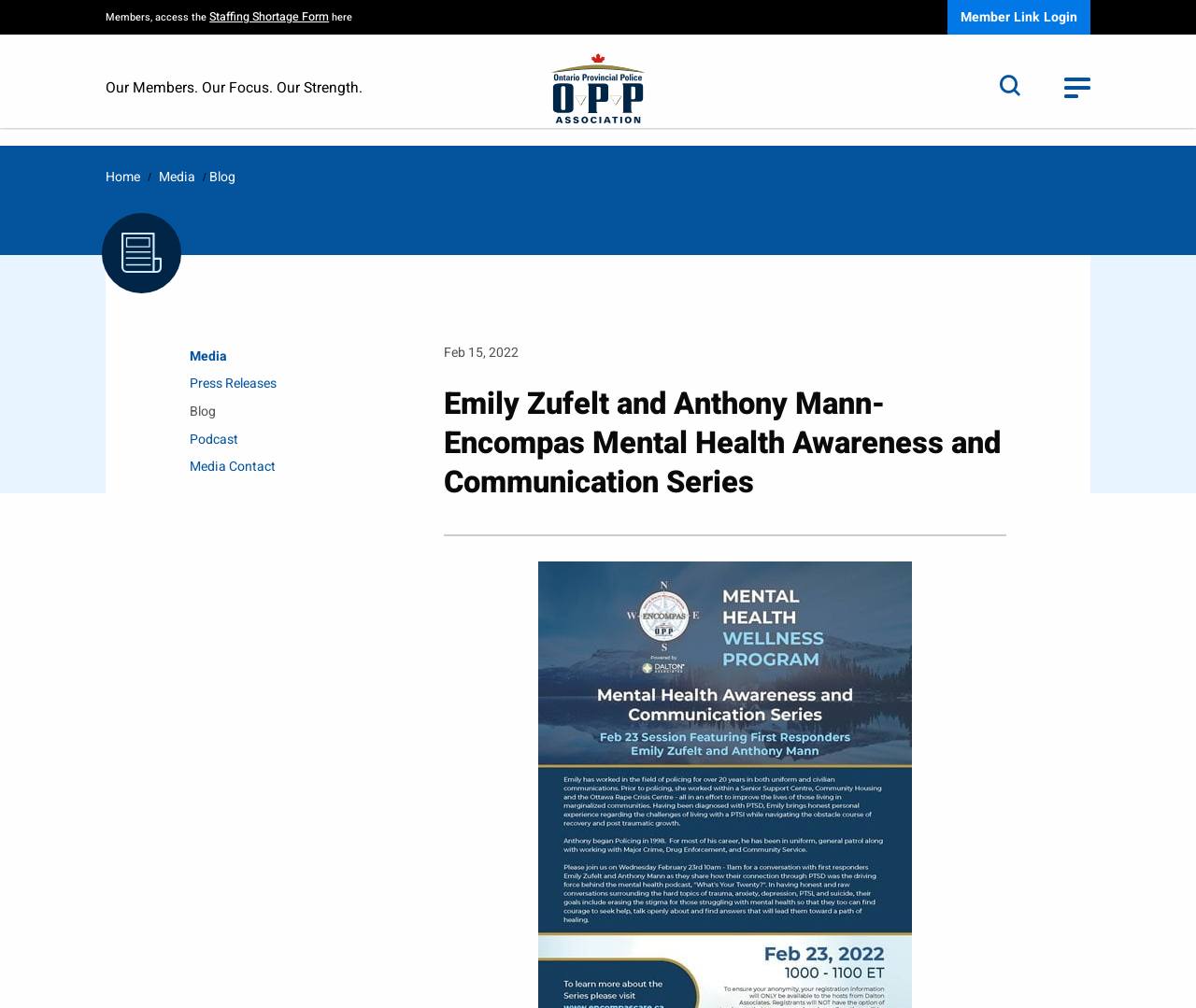Predict the bounding box of the UI element based on the description: "parent_node: Search name="s" placeholder="Search"". The coordinates should be four float numbers between 0 and 1, formatted as [left, top, right, bottom].

[0.666, 0.07, 0.865, 0.105]